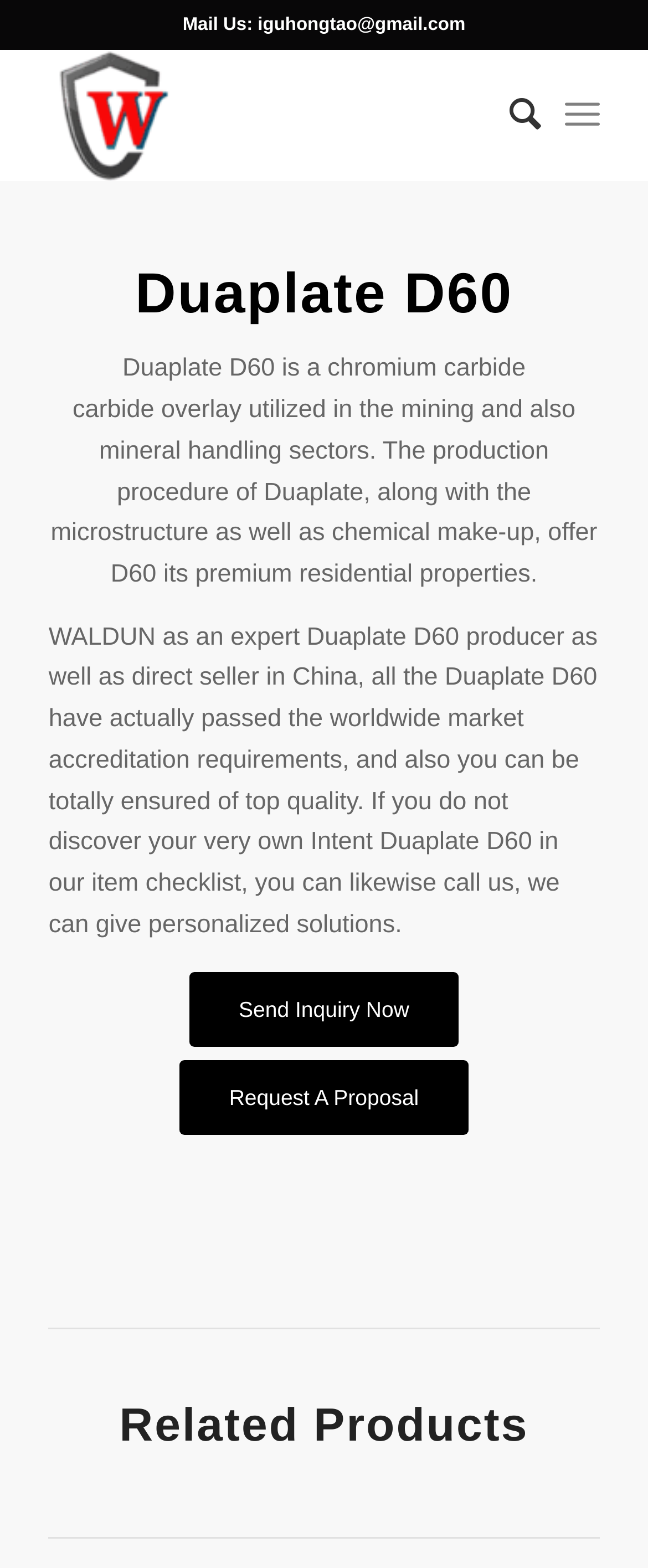What is the email address to contact?
Answer the question with as much detail as possible.

The email address can be found at the top of the webpage, where it says 'Mail Us: iguhongtao@gmail.com'.